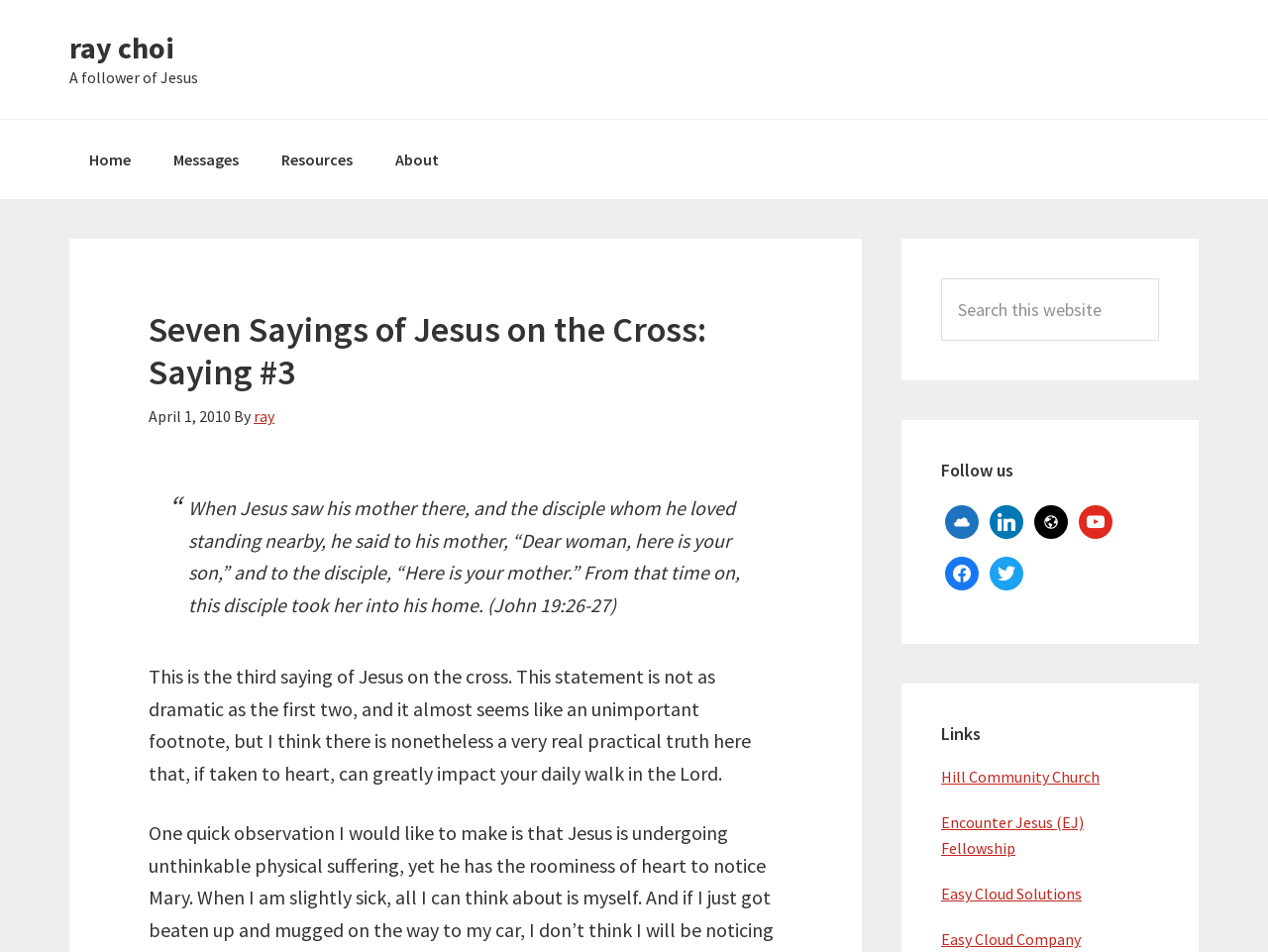Determine the bounding box coordinates for the clickable element to execute this instruction: "Read the message from ray". Provide the coordinates as four float numbers between 0 and 1, i.e., [left, top, right, bottom].

[0.2, 0.427, 0.216, 0.448]